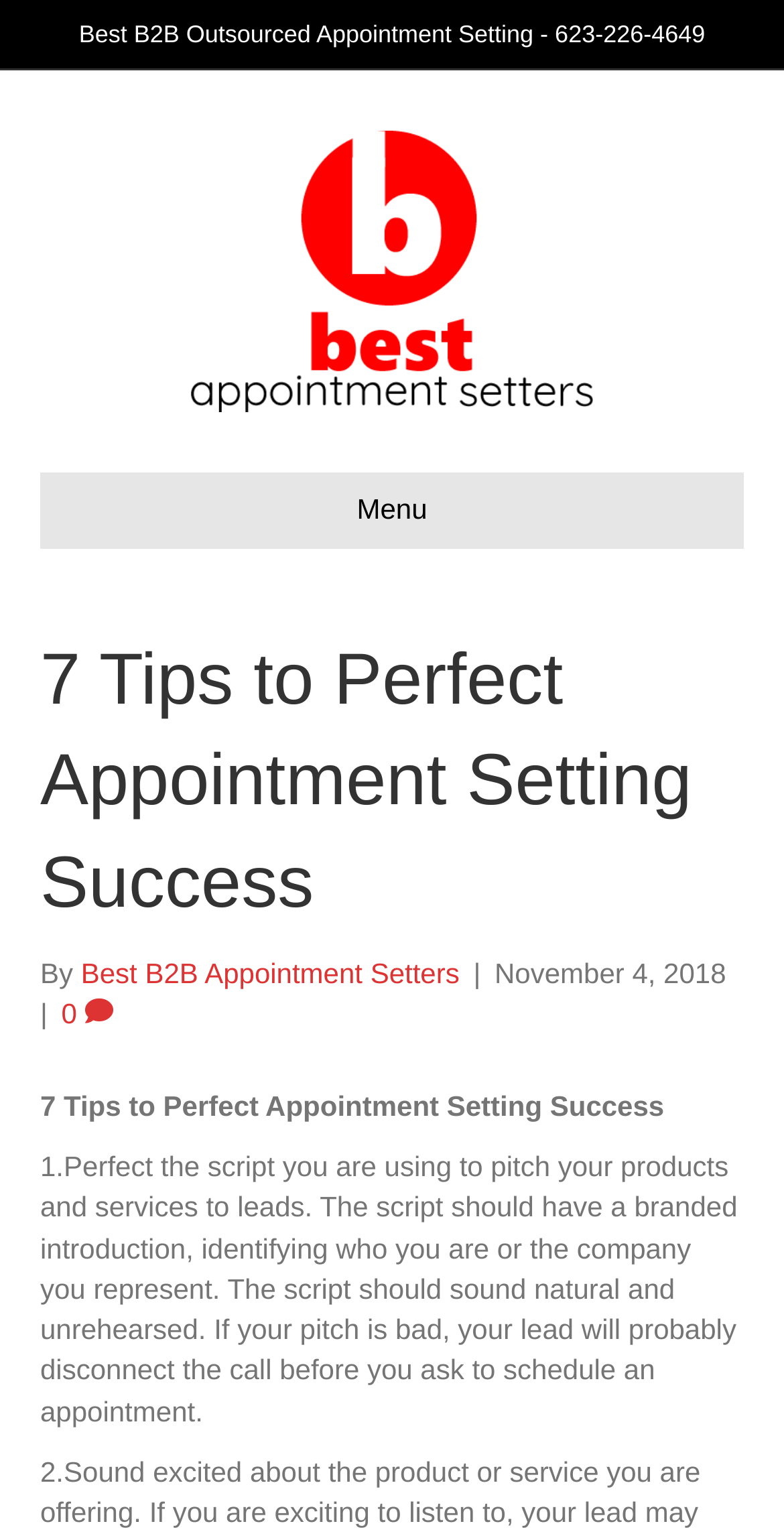Using details from the image, please answer the following question comprehensively:
What is the company name mentioned in the header?

I found the company name by looking at the link element with the text 'Best Appointment Setters B2B' in the header section of the webpage, which is also accompanied by an image with the same name.